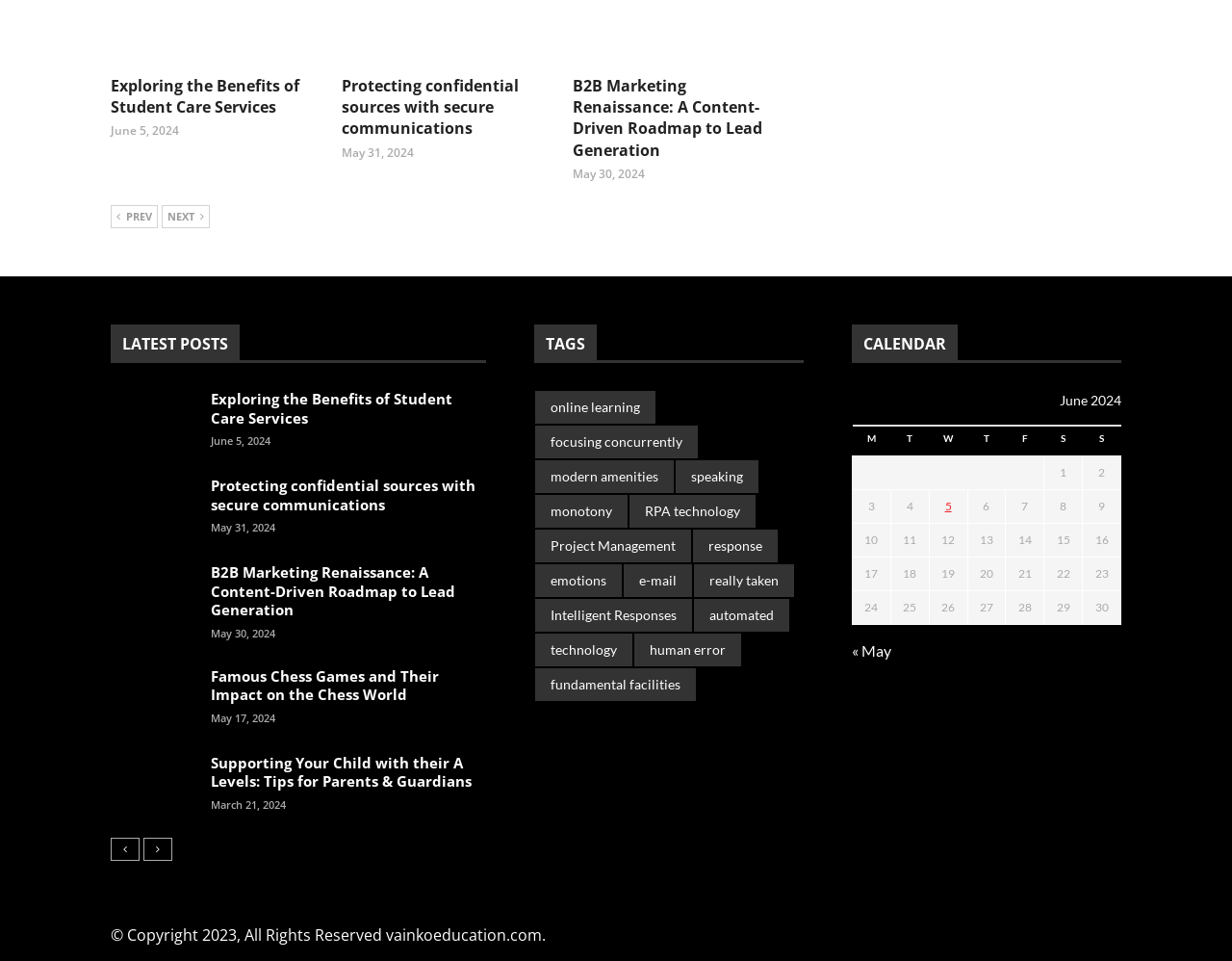Provide a single word or phrase to answer the given question: 
What is the title of the latest post?

Exploring the Benefits of Student Care Services